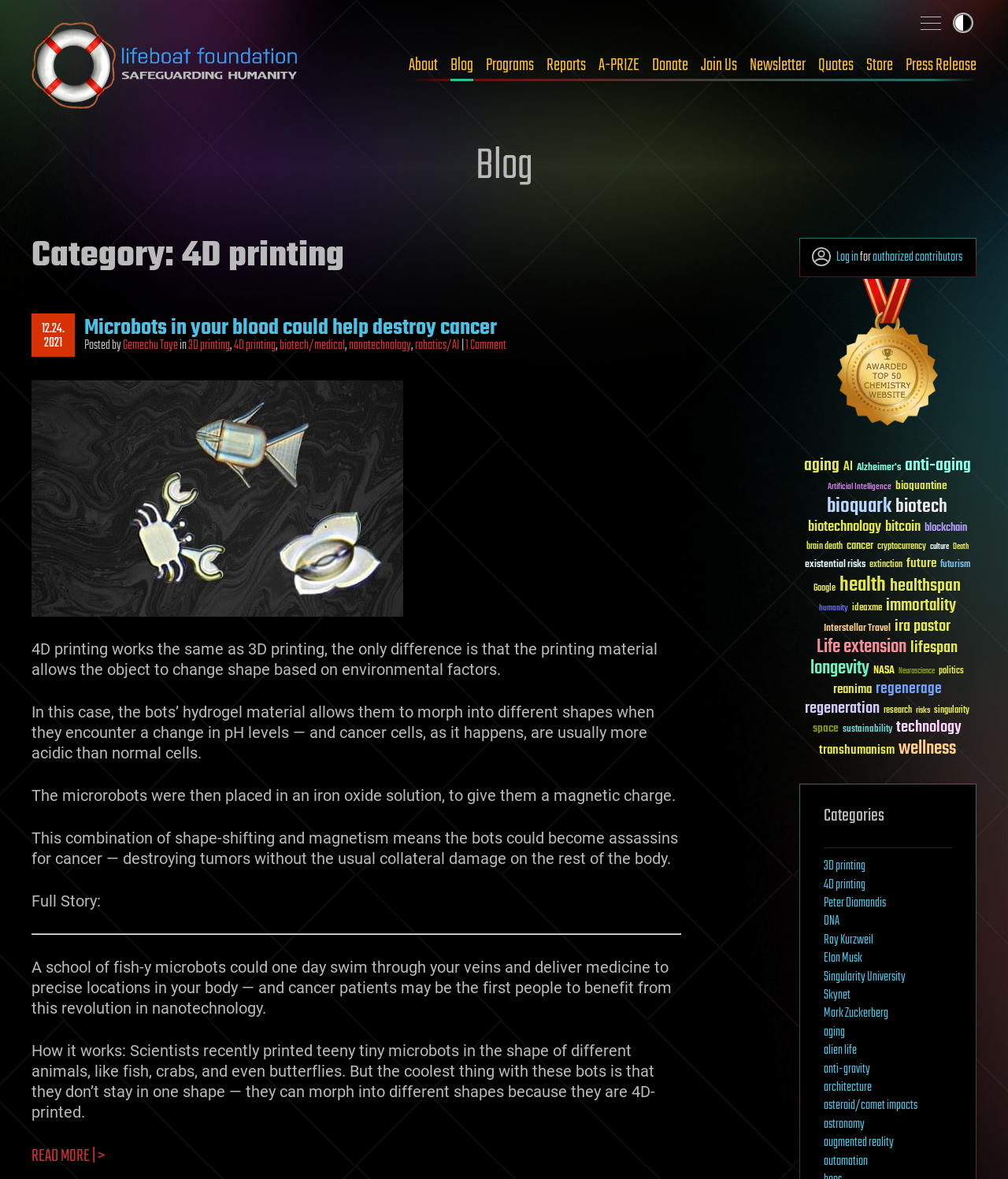Please identify the bounding box coordinates of the element on the webpage that should be clicked to follow this instruction: "Click the 'Donate' link". The bounding box coordinates should be given as four float numbers between 0 and 1, formatted as [left, top, right, bottom].

[0.647, 0.047, 0.683, 0.063]